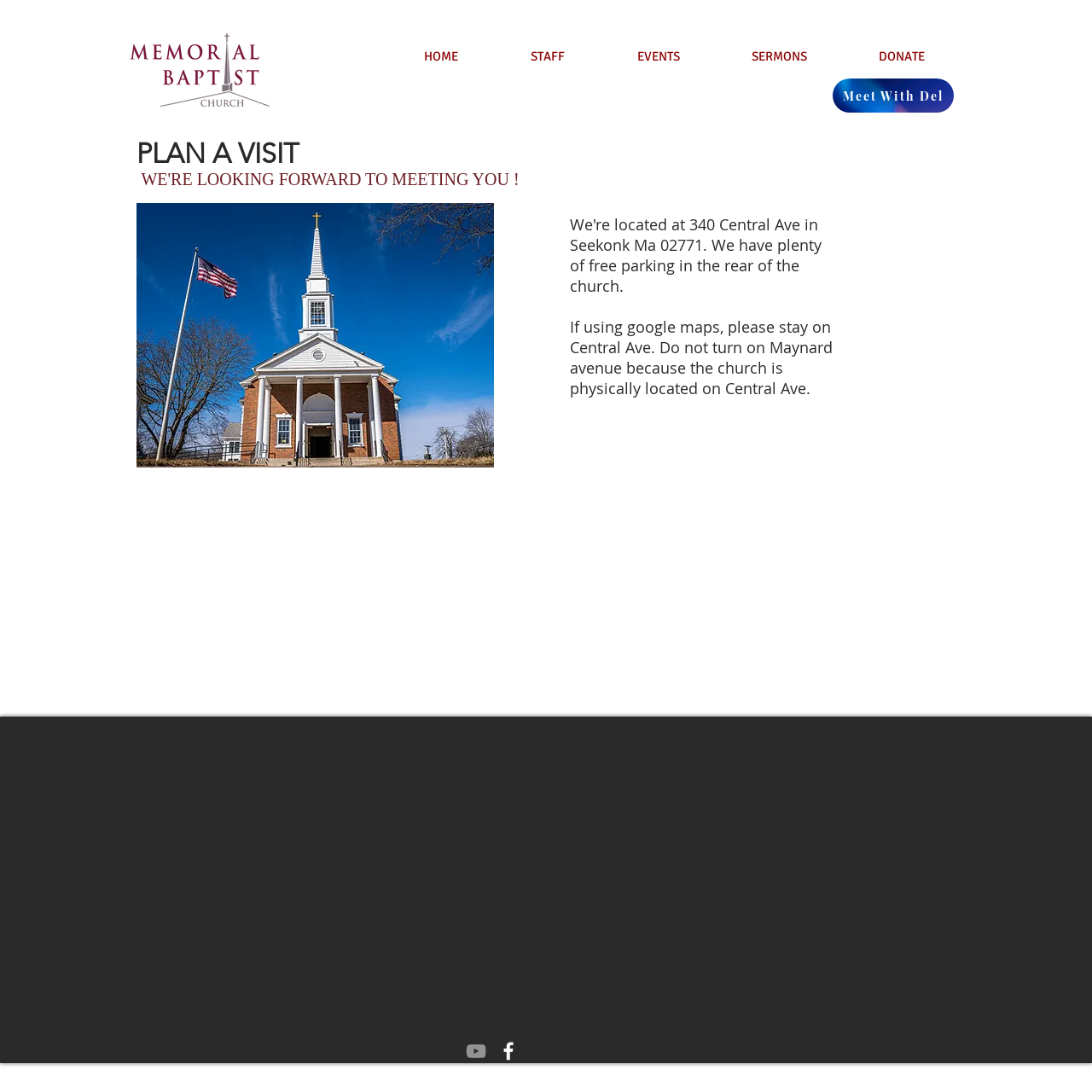Please find the bounding box coordinates for the clickable element needed to perform this instruction: "Meet with Del".

[0.762, 0.072, 0.873, 0.103]